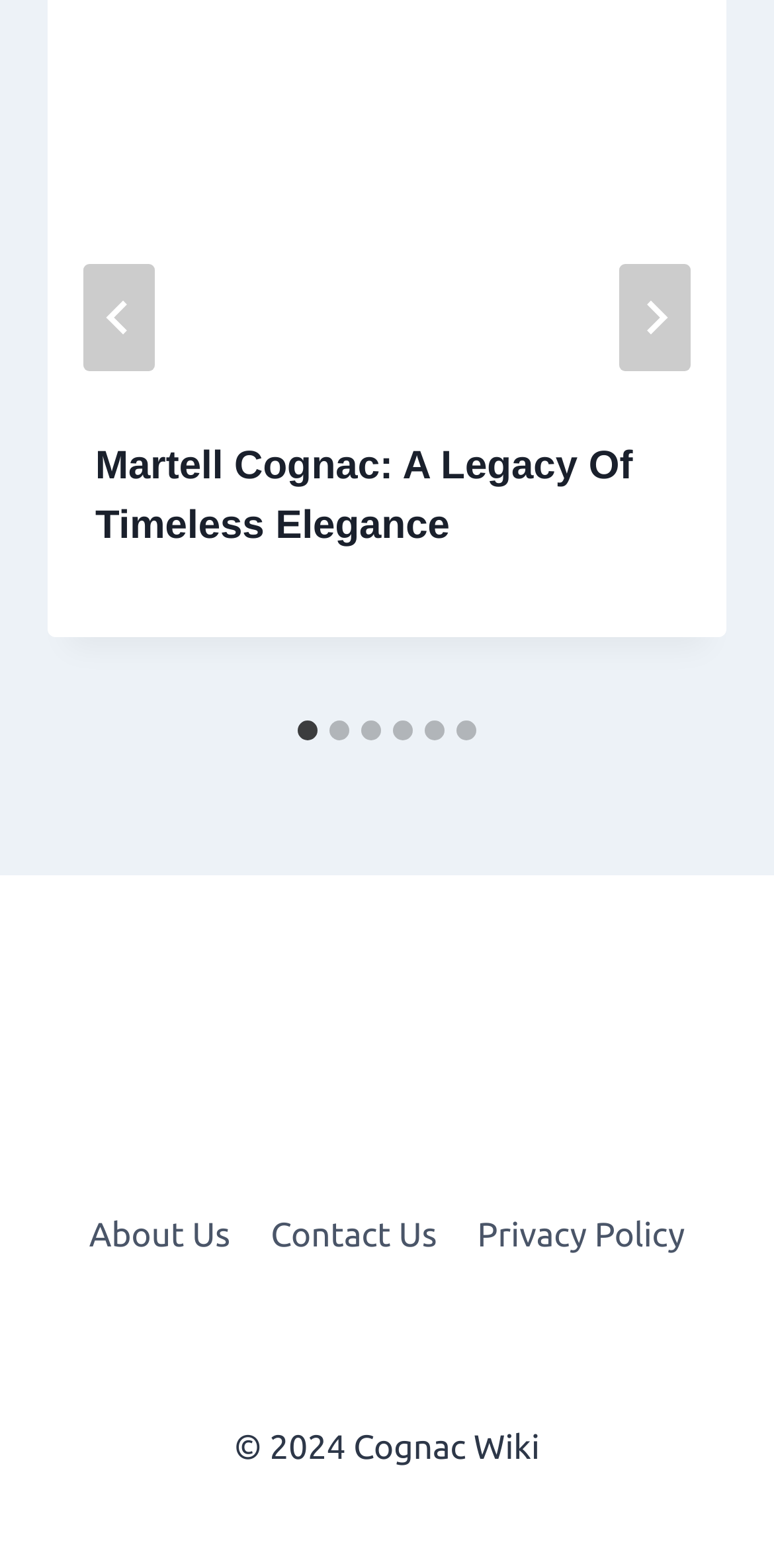Bounding box coordinates are specified in the format (top-left x, top-left y, bottom-right x, bottom-right y). All values are floating point numbers bounded between 0 and 1. Please provide the bounding box coordinate of the region this sentence describes: aria-label="Go to slide 6"

[0.59, 0.46, 0.615, 0.472]